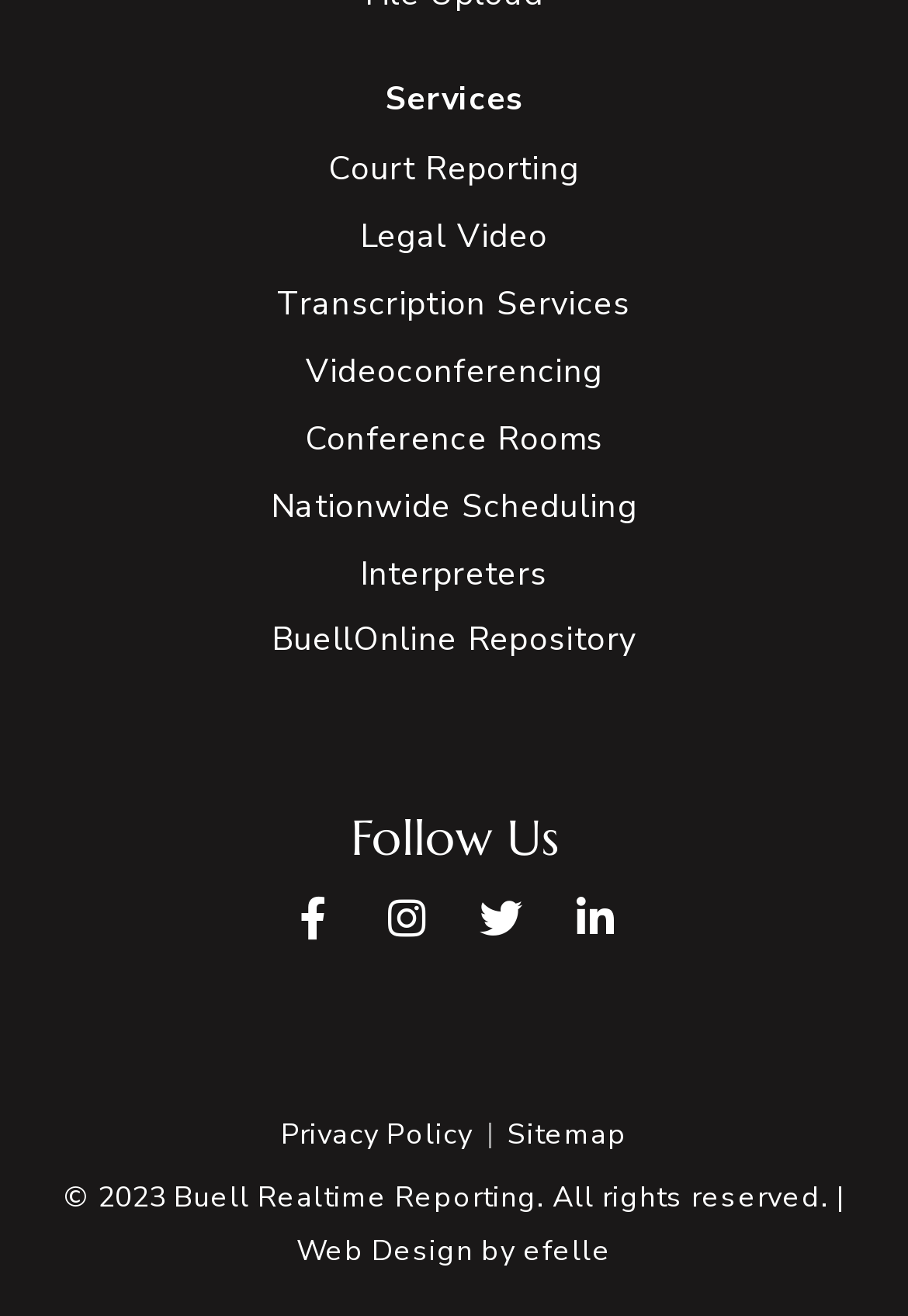Please identify the bounding box coordinates of the clickable region that I should interact with to perform the following instruction: "Click on Services". The coordinates should be expressed as four float numbers between 0 and 1, i.e., [left, top, right, bottom].

[0.424, 0.061, 0.576, 0.093]